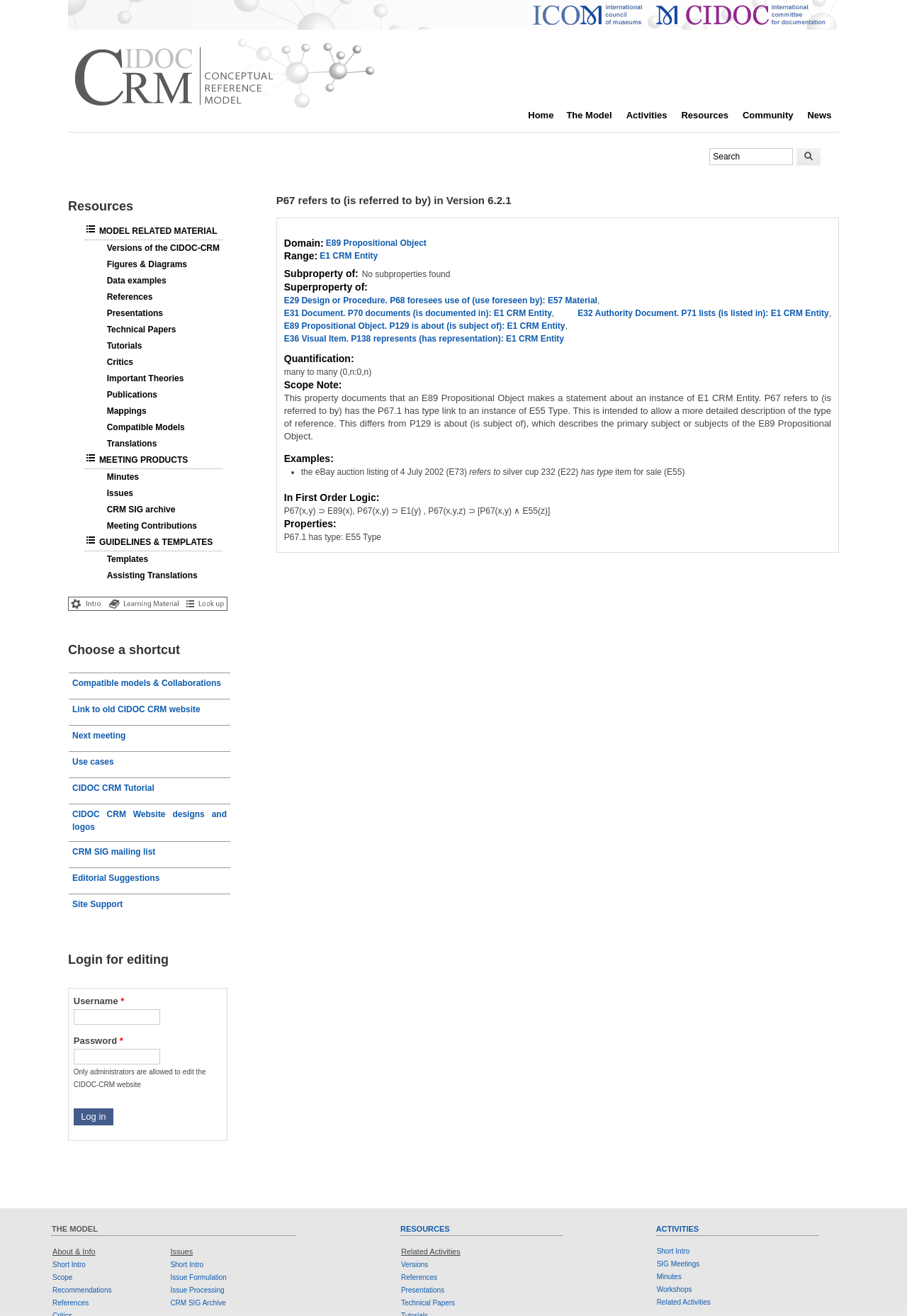Use a single word or phrase to answer the question: 
What is the type of the eBay auction listing of 4 July 2002?

item for sale (E55)